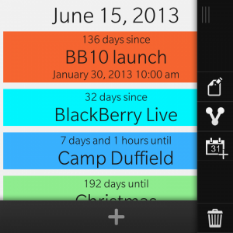Describe all the elements and aspects of the image comprehensively.

The image displays a colorful calendar interface showcasing upcoming and past events for June 15, 2013. The top section indicates that it has been 136 days since the "BB10 launch," which occurred on January 30, 2013, at 10:00 AM, highlighted in a striking orange background. Below, in vibrant blue, it notes that it is 32 days since "BlackBerry Live." A green section reveals that "Camp Duffield" is set to occur in 7 days and 1 hour, emphasizing its imminent nature. Finally, a counter in red indicates that there are 192 days remaining until Christmas. This visual structure effectively helps users track important dates and upcoming events within the Twinkle app, enhancing their event management experience.